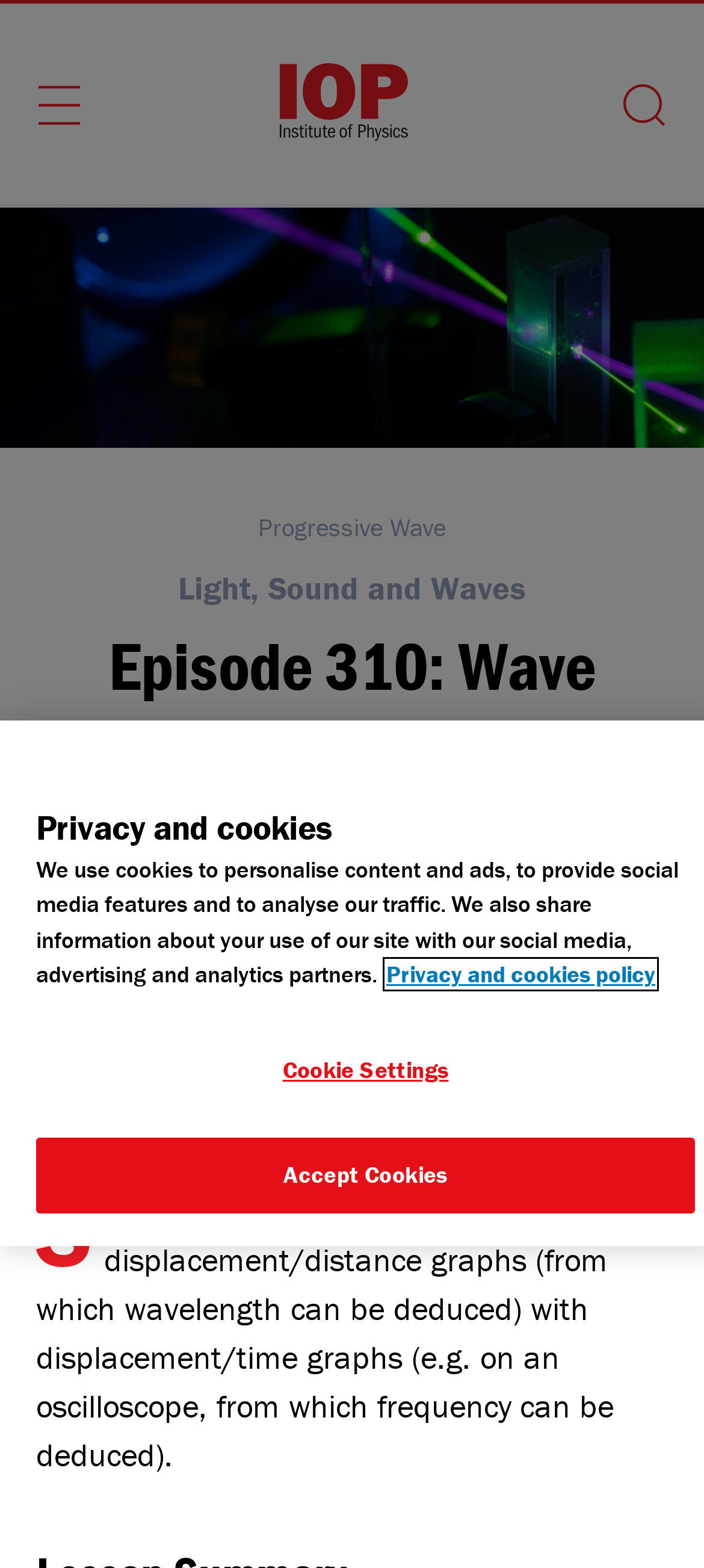Determine the bounding box coordinates for the area that needs to be clicked to fulfill this task: "browse December 2022". The coordinates must be given as four float numbers between 0 and 1, i.e., [left, top, right, bottom].

None